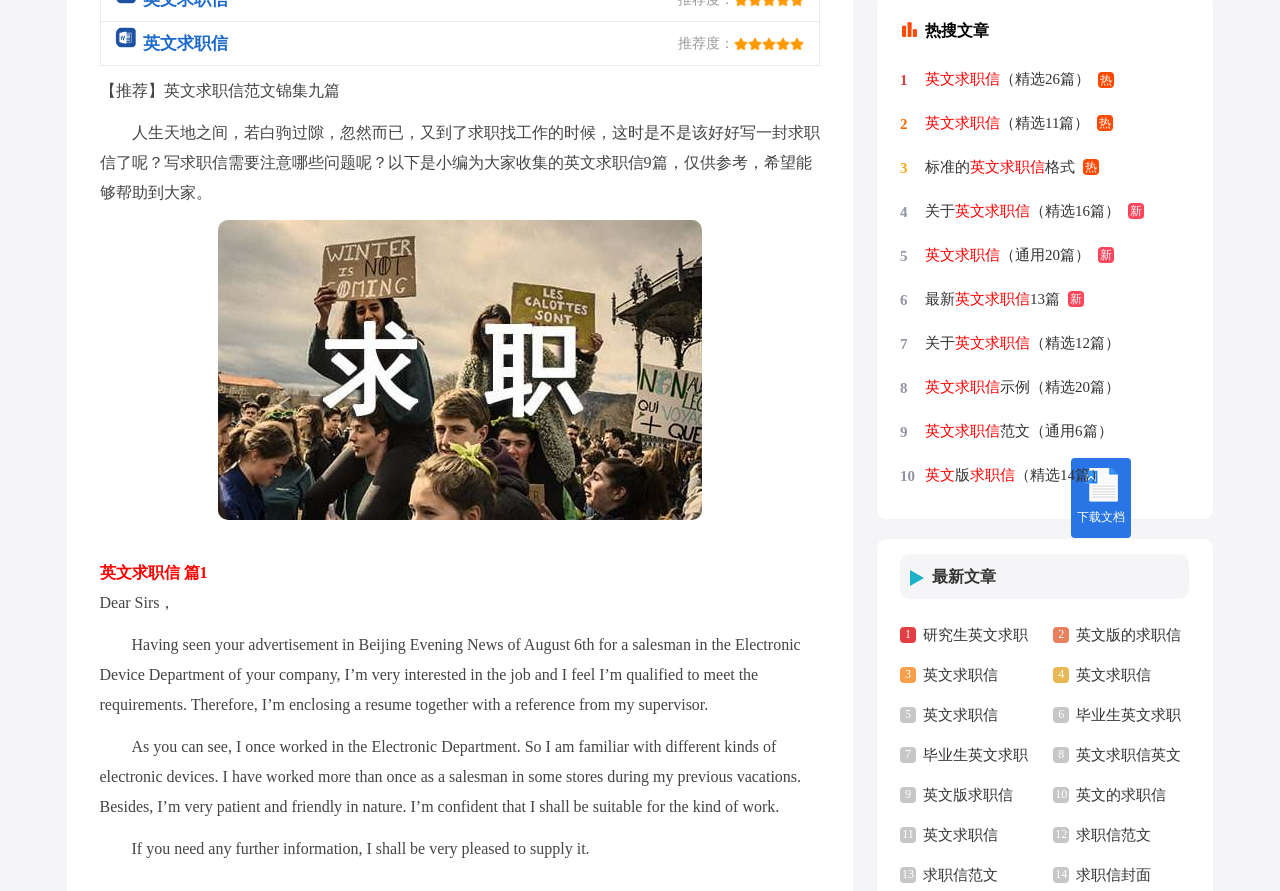Find the bounding box coordinates for the UI element whose description is: "标准的英文求职信格式". The coordinates should be four float numbers between 0 and 1, in the format [left, top, right, bottom].

[0.723, 0.163, 0.859, 0.212]